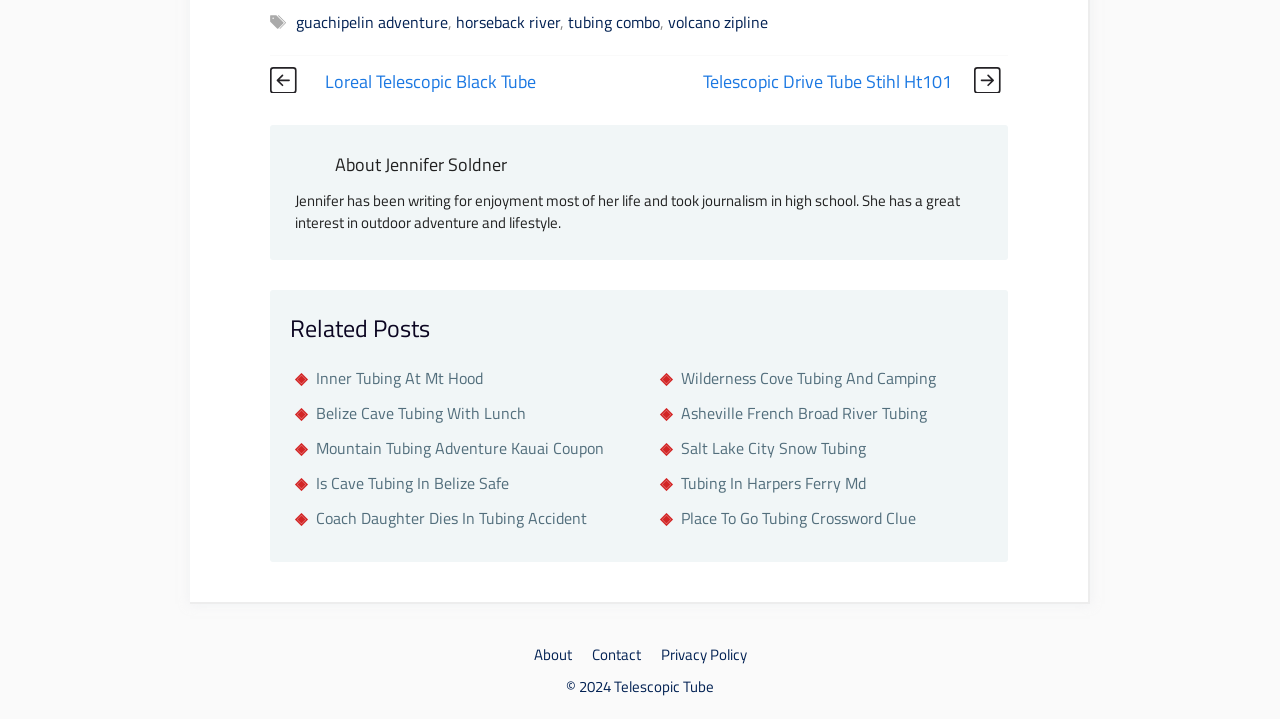Use a single word or phrase to answer the question: 
How many related posts are displayed?

8